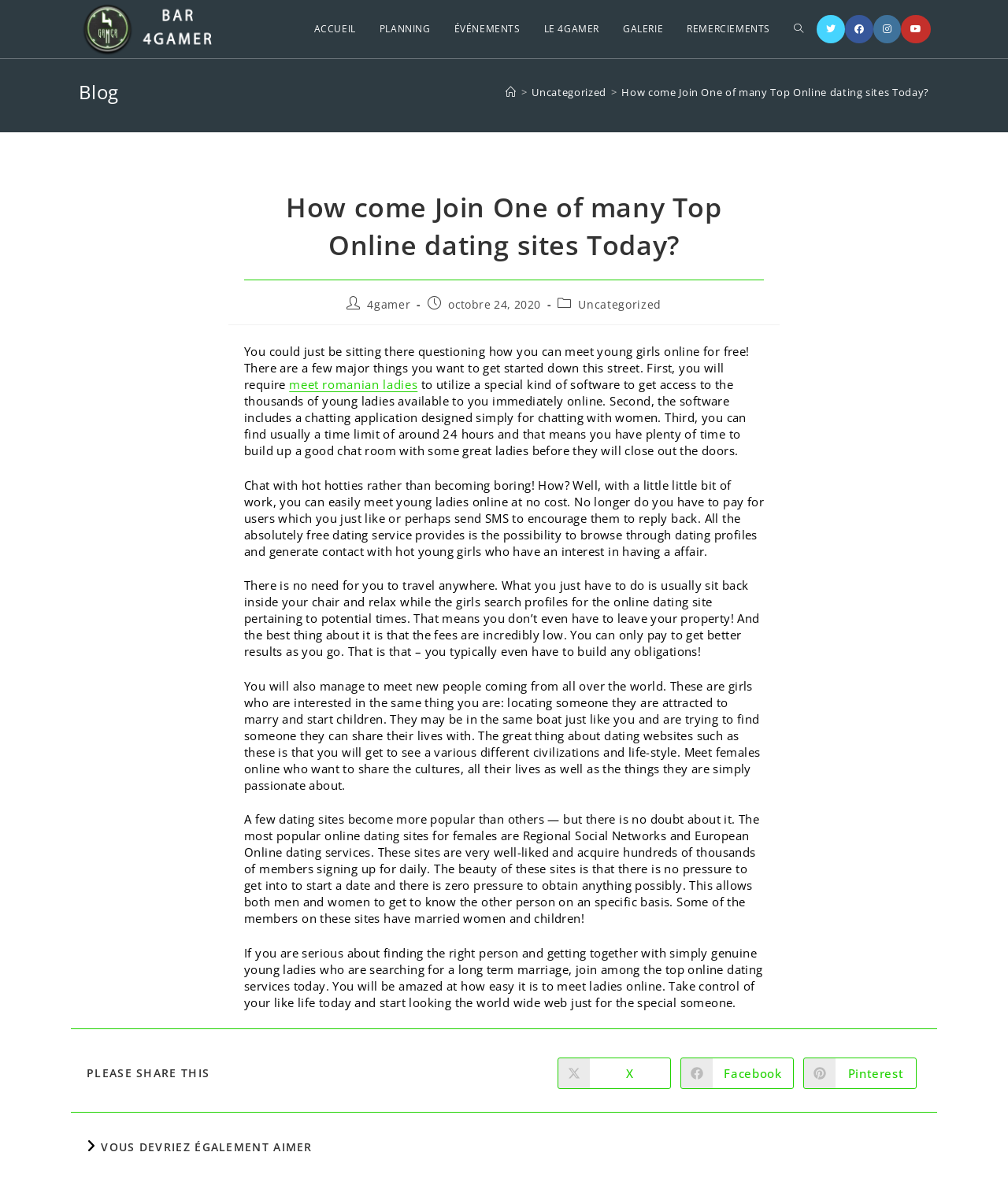Determine the bounding box coordinates of the target area to click to execute the following instruction: "Click on the '4Gamer' link."

[0.078, 0.017, 0.228, 0.03]